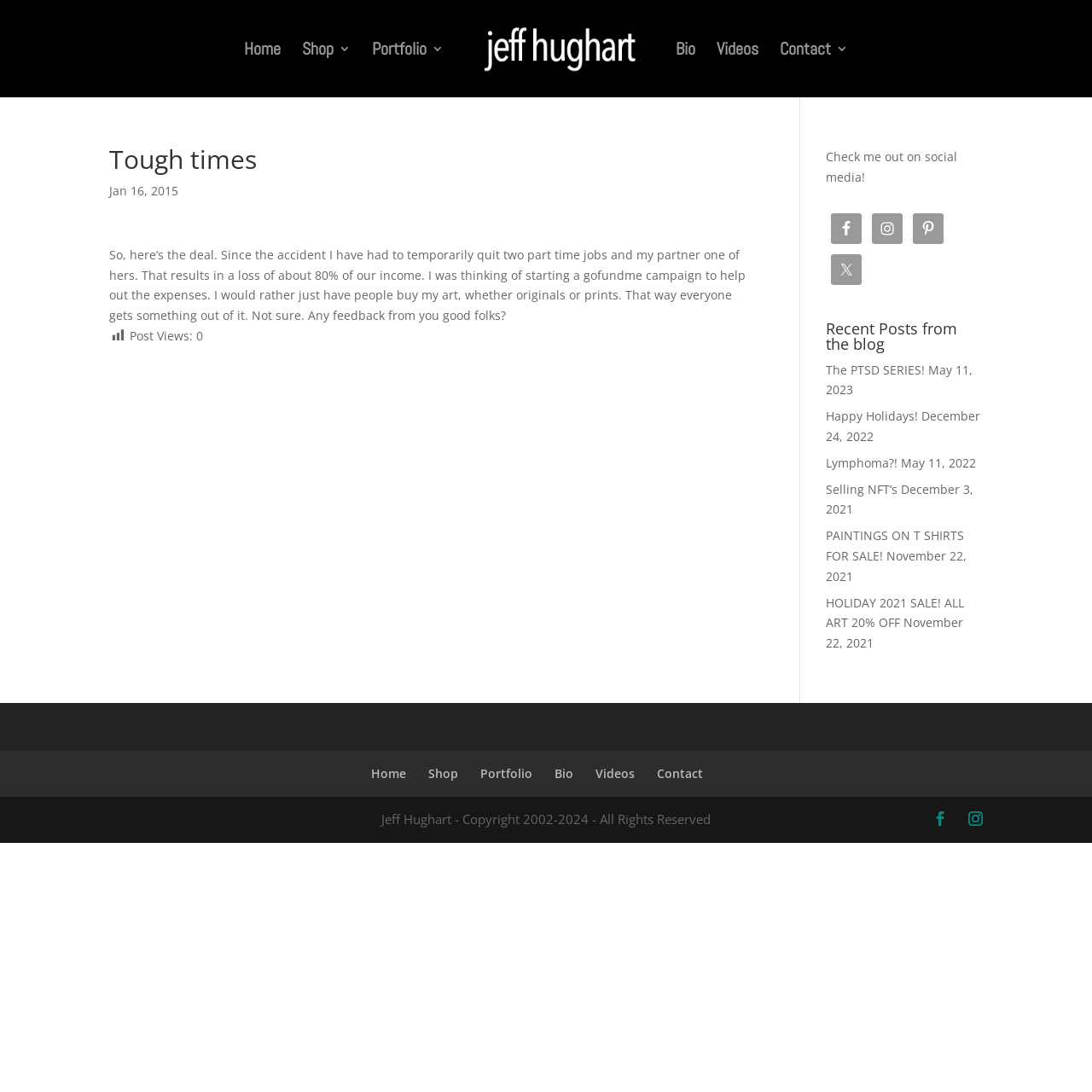Provide an in-depth caption for the elements present on the webpage.

This webpage is an online gallery for Jeff Hughart, featuring his artwork and personal blog. At the top, there is a navigation menu with links to "Home", "Shop 3", "Portfolio 3", "Bio", "Videos", and "Contact 3". Below the navigation menu, there is a large heading "Tough times" followed by a blog post dated January 16, 2015, which discusses the author's struggles after an accident and his desire to sell his art to support himself.

To the right of the blog post, there are social media links to Facebook, Instagram, Pinterest, and Twitter, each accompanied by an icon. Below the social media links, there is a section titled "Recent Posts from the blog" with links to several blog posts, including "The PTSD SERIES!", "Happy Holidays!", "Lymphoma?!", "Selling NFT’s", "PAINTINGS ON T SHIRTS FOR SALE!", and "HOLIDAY 2021 SALE! ALL ART 20% OFF". Each blog post is accompanied by a date.

At the bottom of the page, there is a footer section with a copyright notice and another set of navigation links to "Home", "Shop", "Portfolio", "Bio", "Videos", and "Contact". There are also two mysterious links with Unicode characters "\ue093" and "\ue09a".